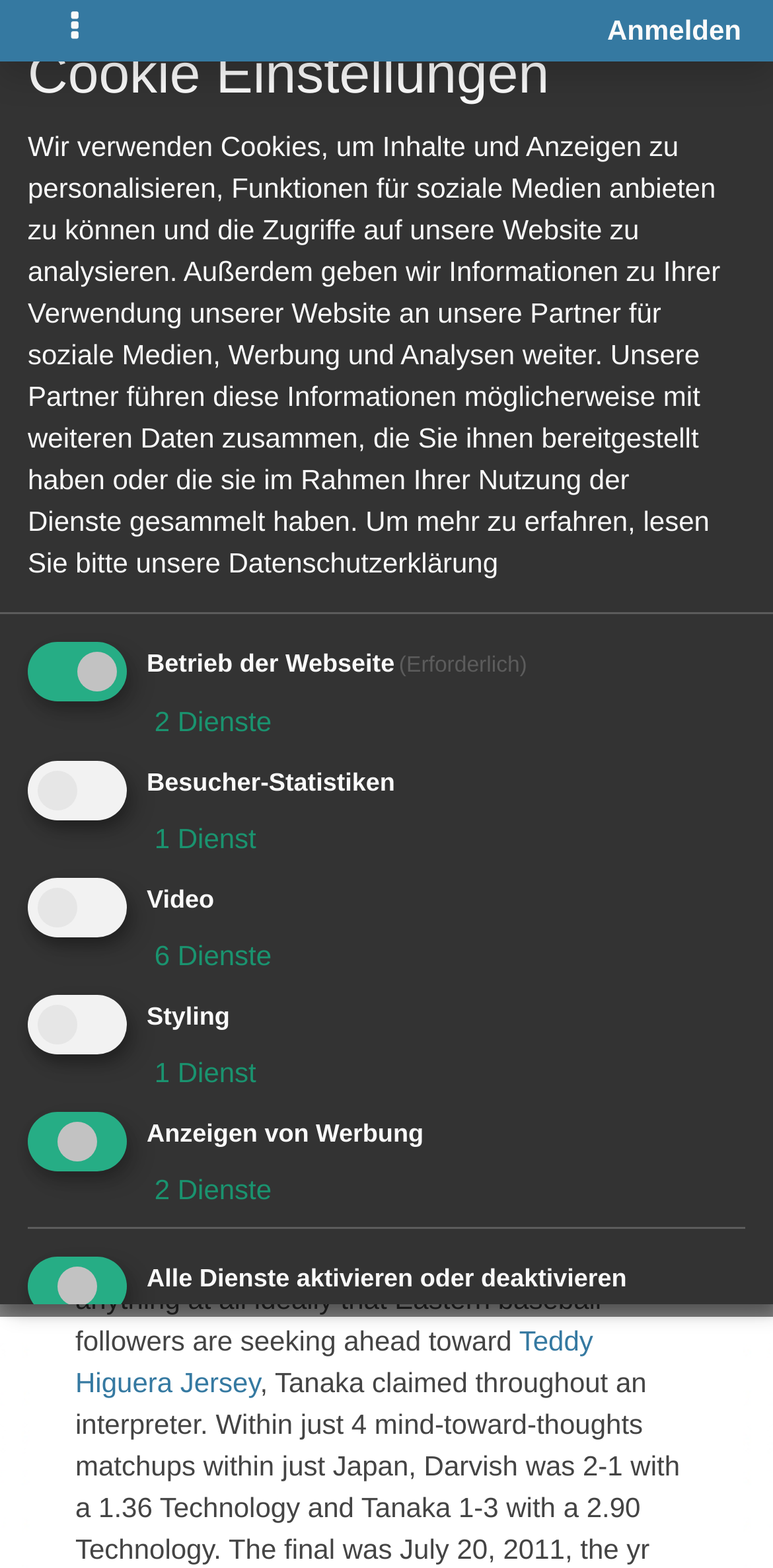Please identify the bounding box coordinates of the region to click in order to complete the task: "View answers". The coordinates must be four float numbers between 0 and 1, specified as [left, top, right, bottom].

[0.077, 0.315, 0.923, 0.359]